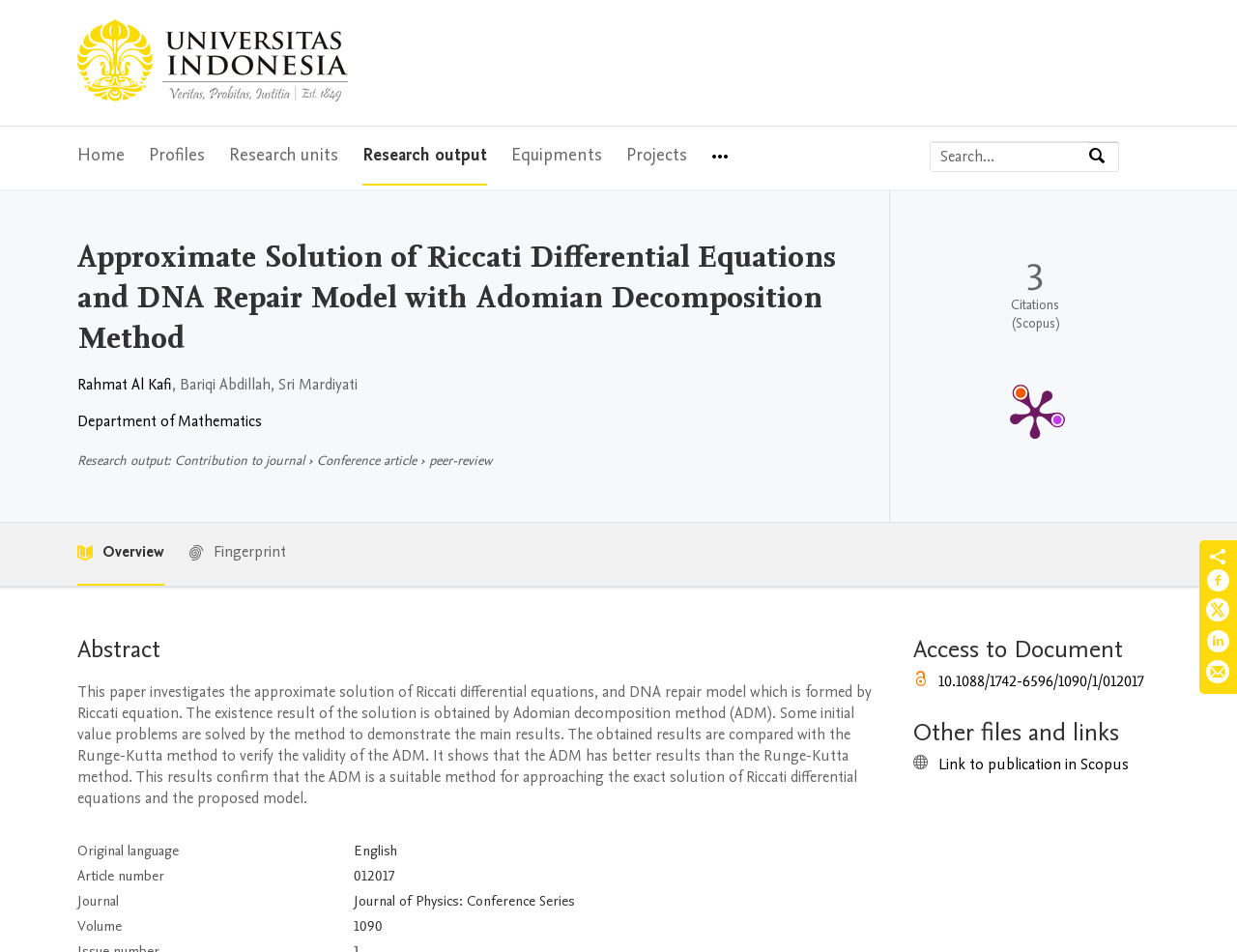What is the journal name of the publication?
Provide a thorough and detailed answer to the question.

The journal name is mentioned in the section where the publication details are listed, and it is written as 'Journal of Physics: Conference Series'.